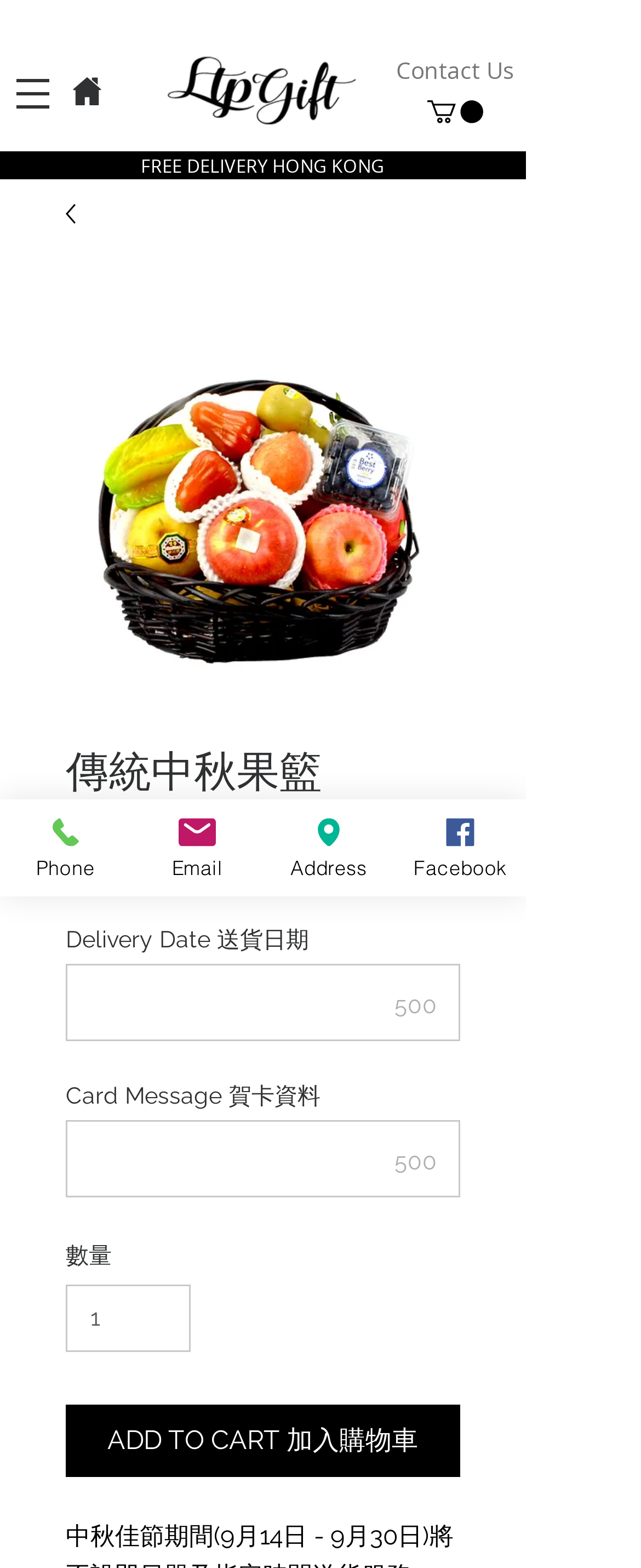Pinpoint the bounding box coordinates for the area that should be clicked to perform the following instruction: "Enter card message".

[0.103, 0.714, 0.718, 0.764]